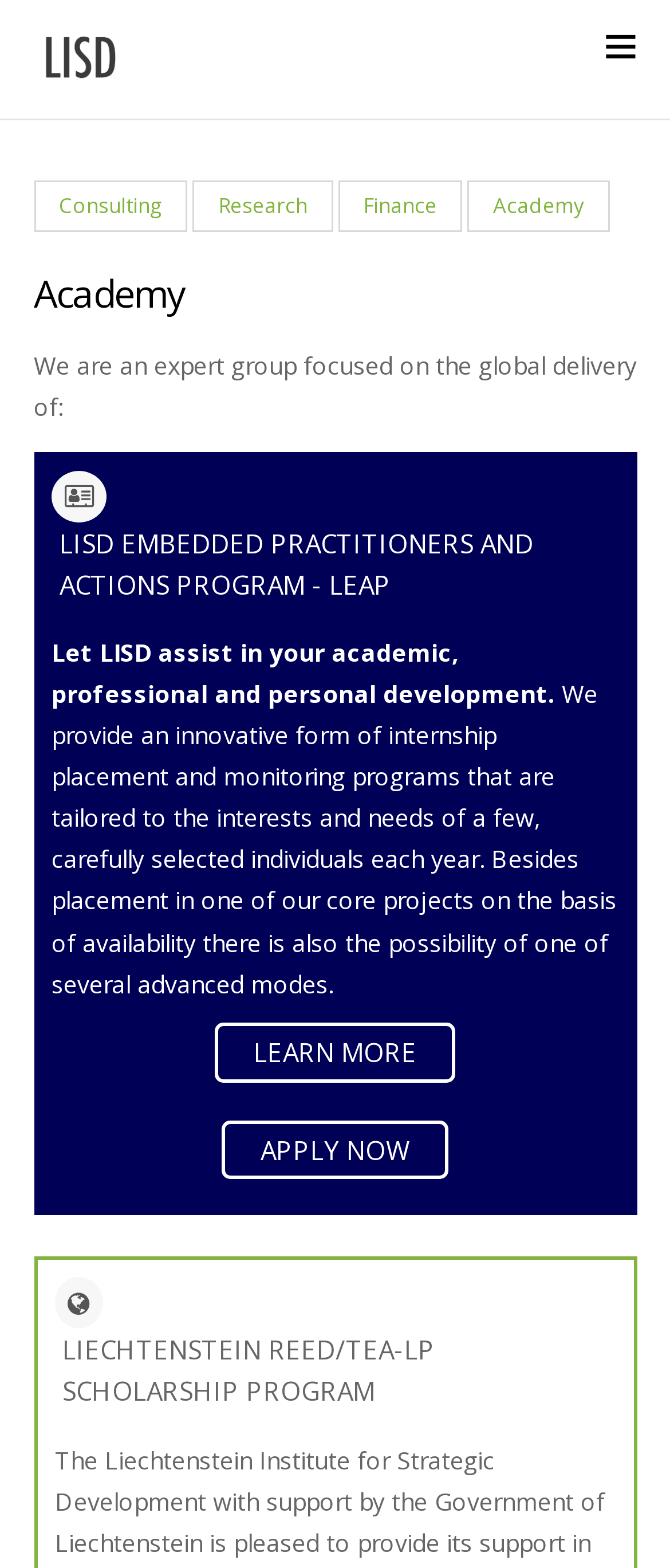What are the main services offered?
Using the image, elaborate on the answer with as much detail as possible.

Based on the links provided on the webpage, the main services offered by the Liechtenstein Institute for Strategic Development are Consulting, Research, Finance, and Academy. These links are located at the top of the webpage, indicating their importance.